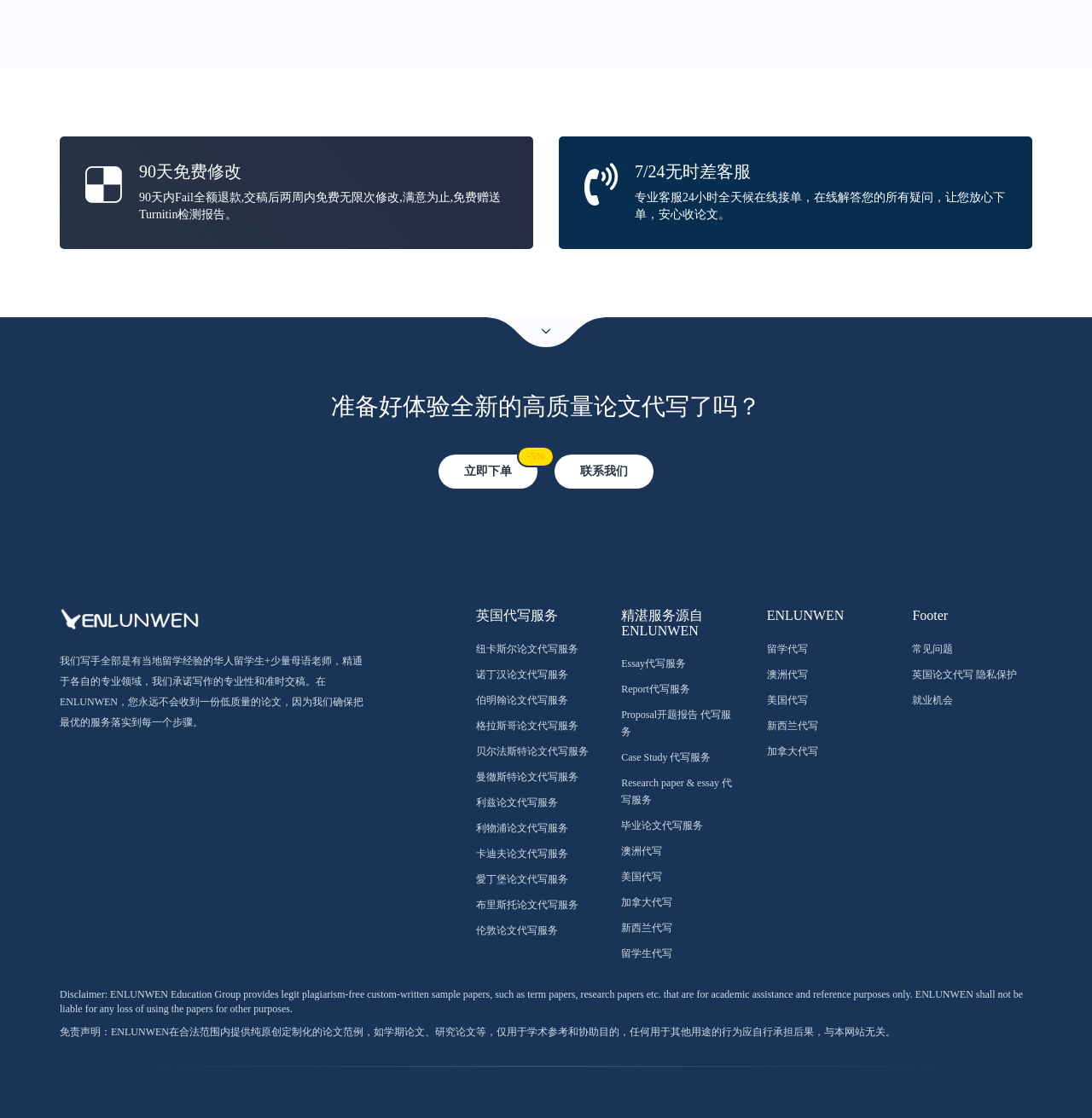What is the main service provided by ENLUNWEN?
Give a detailed explanation using the information visible in the image.

Based on the webpage content, ENLUNWEN provides a paper writing service, including essay, report, proposal, case study, and research paper writing. The service is targeted at students who need academic assistance and reference purposes only.